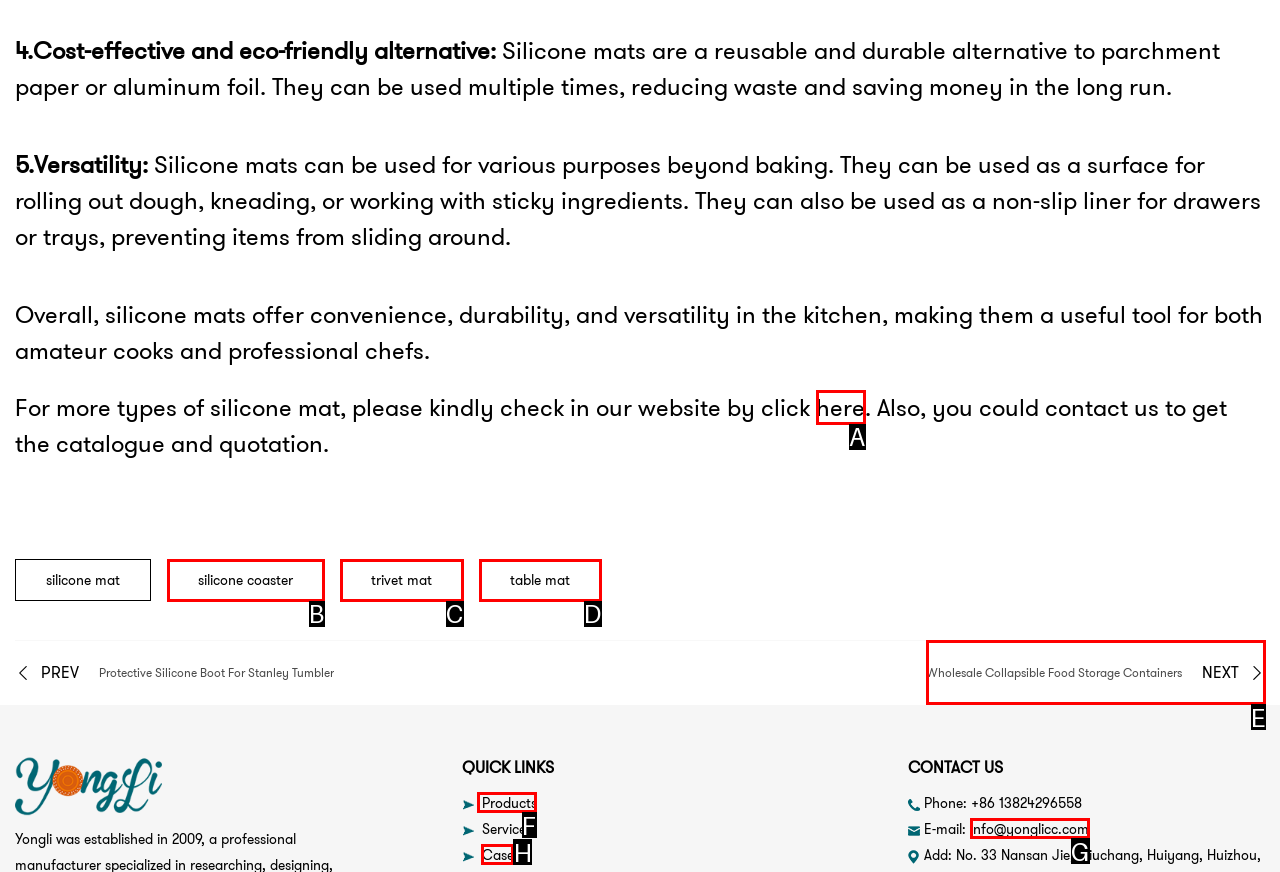Tell me which option I should click to complete the following task: Click to view products Answer with the option's letter from the given choices directly.

F